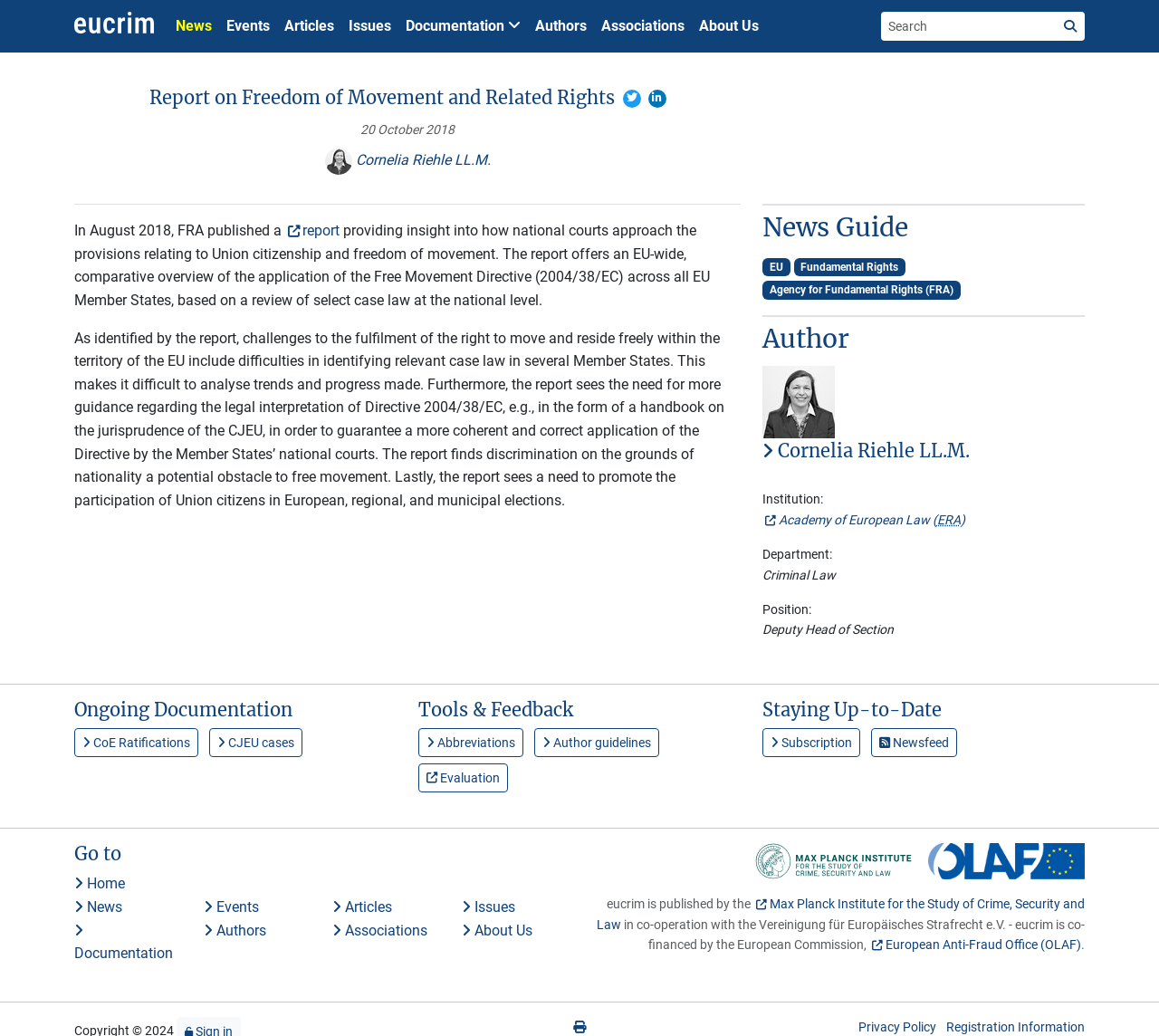Observe the image and answer the following question in detail: What is the topic of the report?

I found the answer by looking at the main heading of the webpage and the text that follows it. The report is about the freedom of movement and related rights, and it discusses the application of the Free Movement Directive across EU Member States.